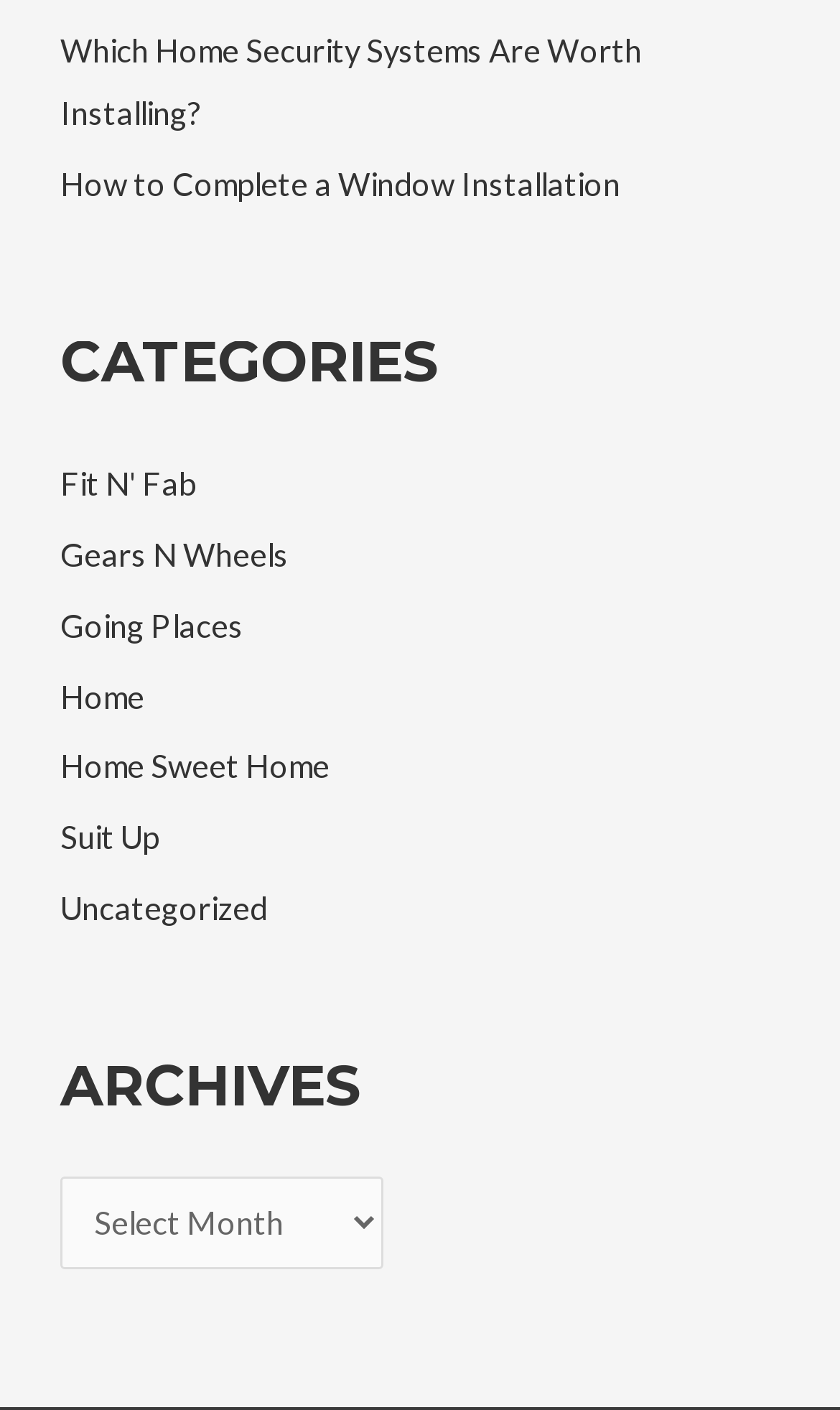Determine the bounding box coordinates of the region I should click to achieve the following instruction: "Select 'Fit N' Fab' category". Ensure the bounding box coordinates are four float numbers between 0 and 1, i.e., [left, top, right, bottom].

[0.071, 0.33, 0.233, 0.356]